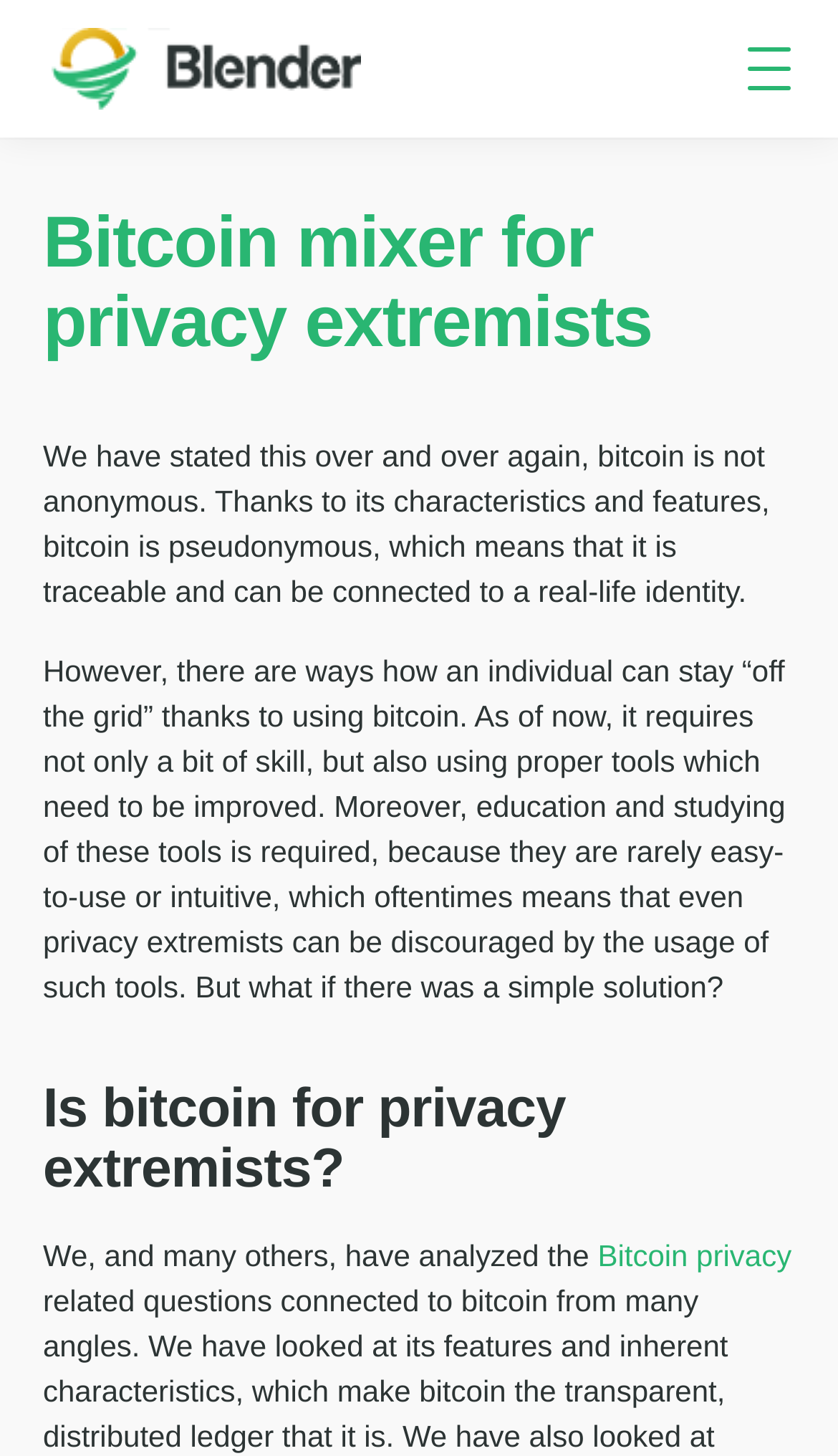Is the checkbox at the top of the page checked?
Using the visual information, respond with a single word or phrase.

No